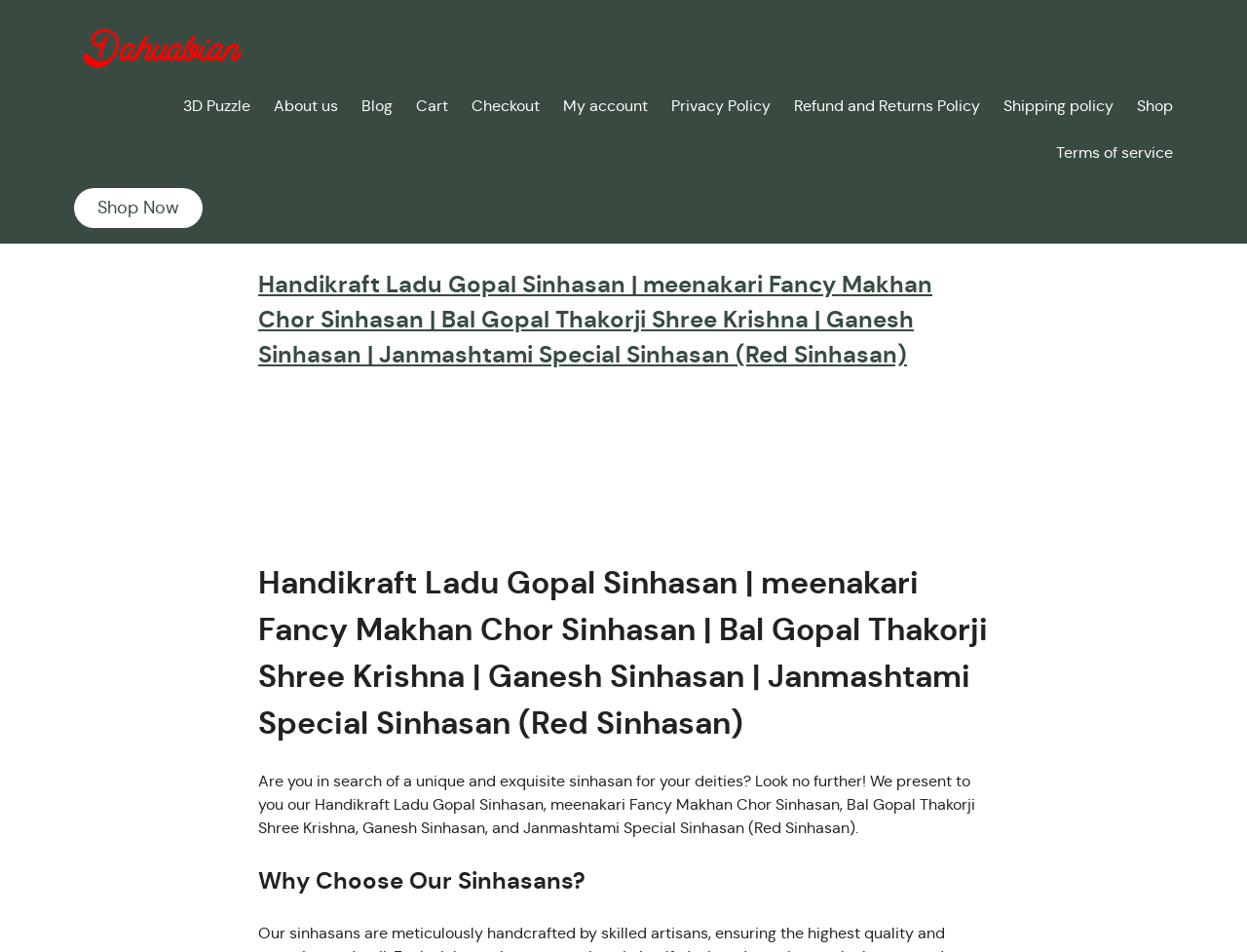What is the theme of the sinhasans featured on this webpage?
From the screenshot, supply a one-word or short-phrase answer.

Hindu deities